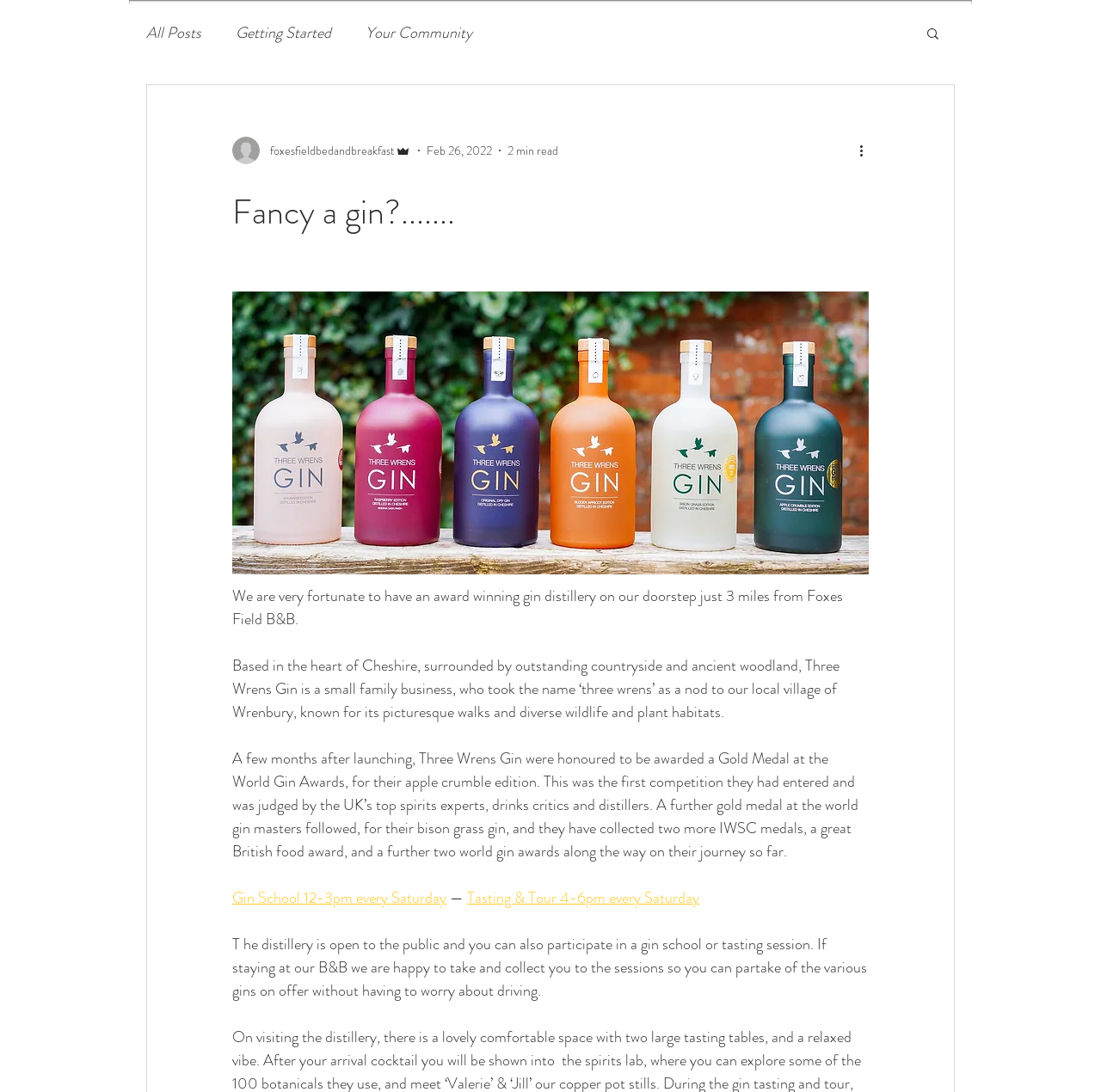Indicate the bounding box coordinates of the element that needs to be clicked to satisfy the following instruction: "Read more about 'Gin School 12-3pm every Saturday'". The coordinates should be four float numbers between 0 and 1, i.e., [left, top, right, bottom].

[0.211, 0.812, 0.405, 0.832]